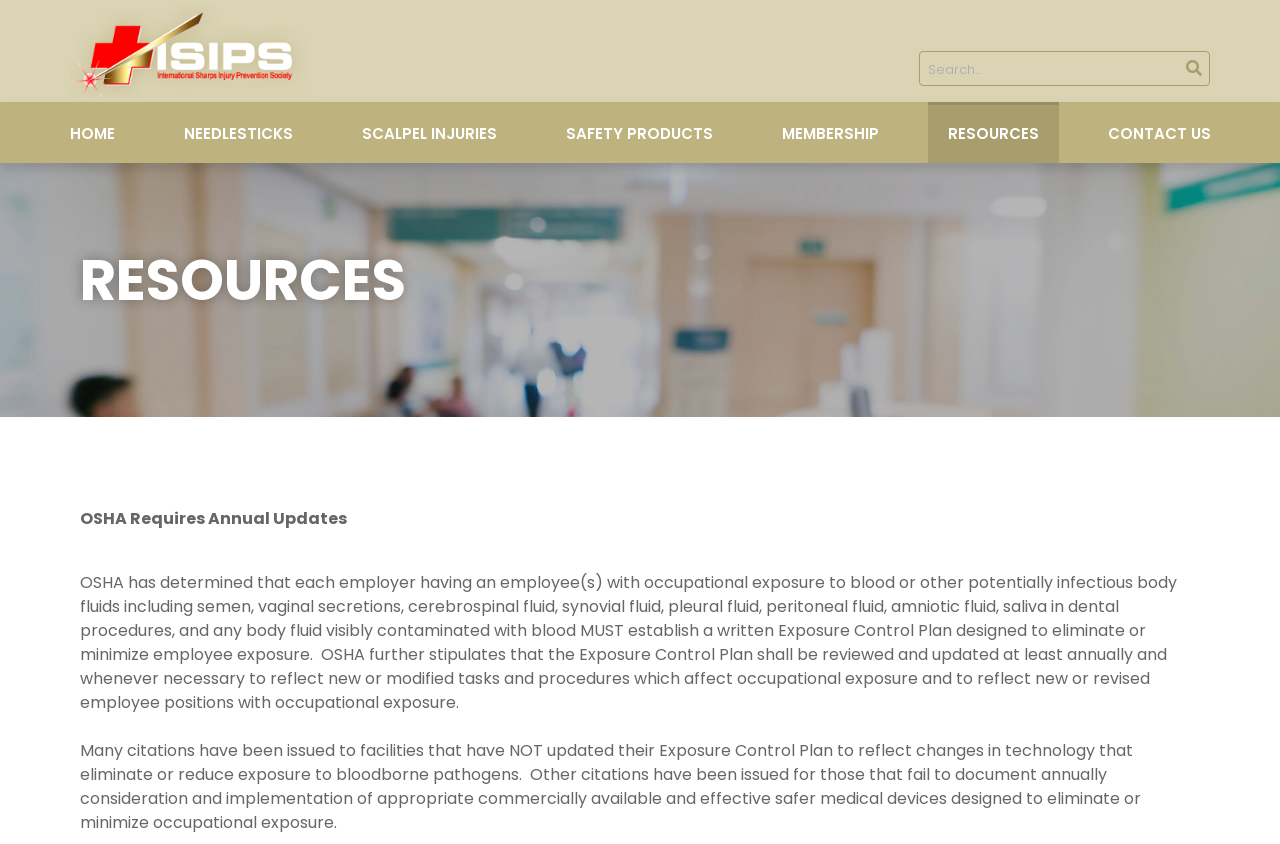Using the format (top-left x, top-left y, bottom-right x, bottom-right y), provide the bounding box coordinates for the described UI element. All values should be floating point numbers between 0 and 1: News

None